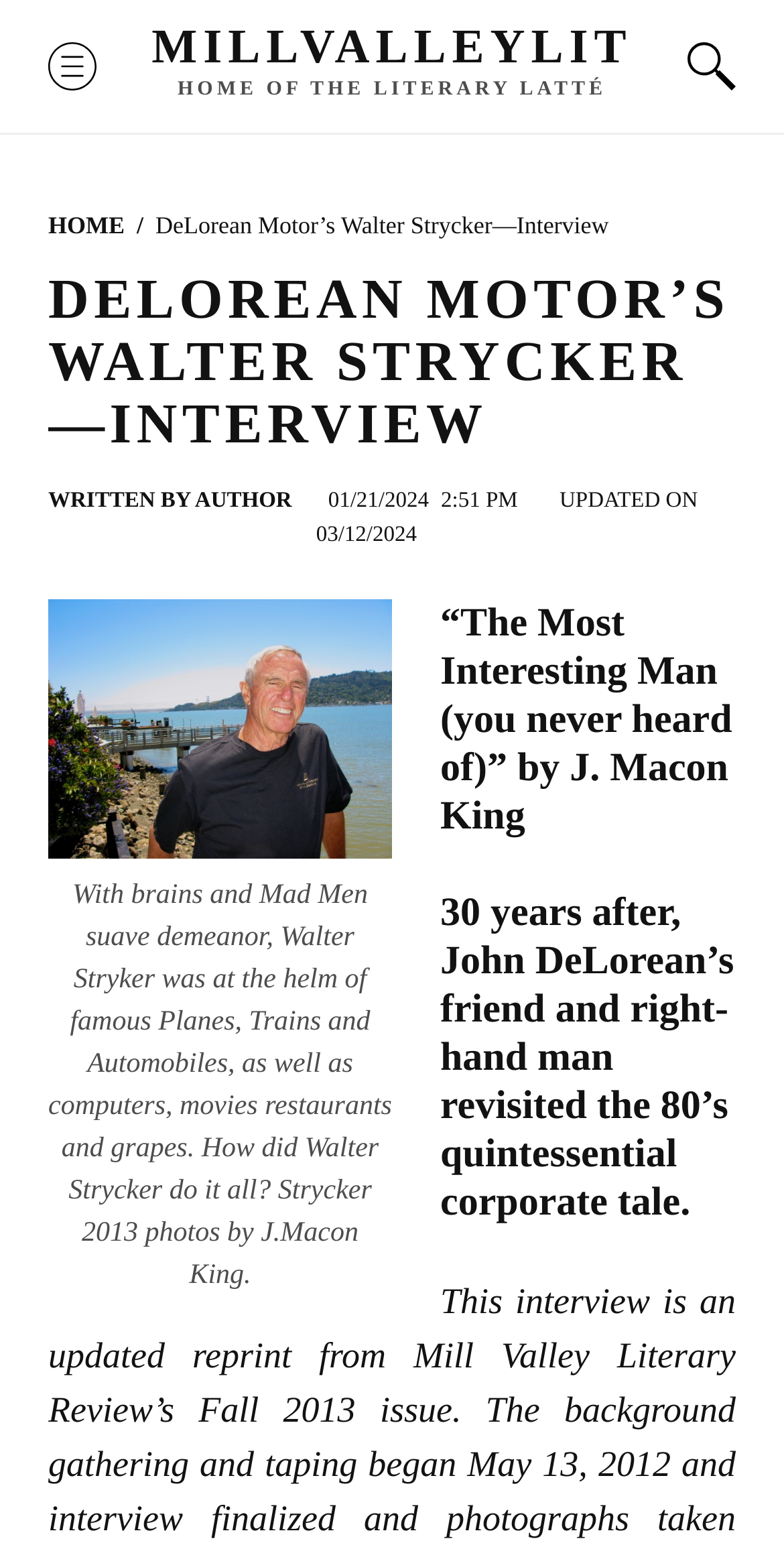Create a detailed summary of the webpage's content and design.

The webpage is an article about Walter Strycker, a friend and right-hand man of John DeLorean, revisiting the 80's corporate tale. At the top left corner, there is a button labeled "MENU" accompanied by an image. Next to it, on the top center, is a link to "MILLVALLEYLIT" and a static text "HOME OF THE LITERARY LATTÉ". On the top right corner, there is another button with an image.

Below the top section, there is a header area with a navigation section labeled "Breadcrumbs" containing a link to "HOME" and a static text "DeLorean Motor’s Walter Strycker—Interview". The main heading "DELOREAN MOTOR’S WALTER STRYCKER—INTERVIEW" is centered in this area.

The article content starts with a static text "WRITTEN BY" followed by a link to the author's name. The publication date "01/21/2024 2:51 PM UPDATED ON 03/12/2024" is displayed next to it. There is a figure with a caption describing Walter Strycker's accomplishments, accompanied by a photo taken by J. Macon King in 2013.

The main article title "“The Most Interesting Man (you never heard of)” by J. Macon King" is displayed prominently, followed by a subheading "30 years after, John DeLorean’s friend and right-hand man revisited the 80’s quintessential corporate tale."